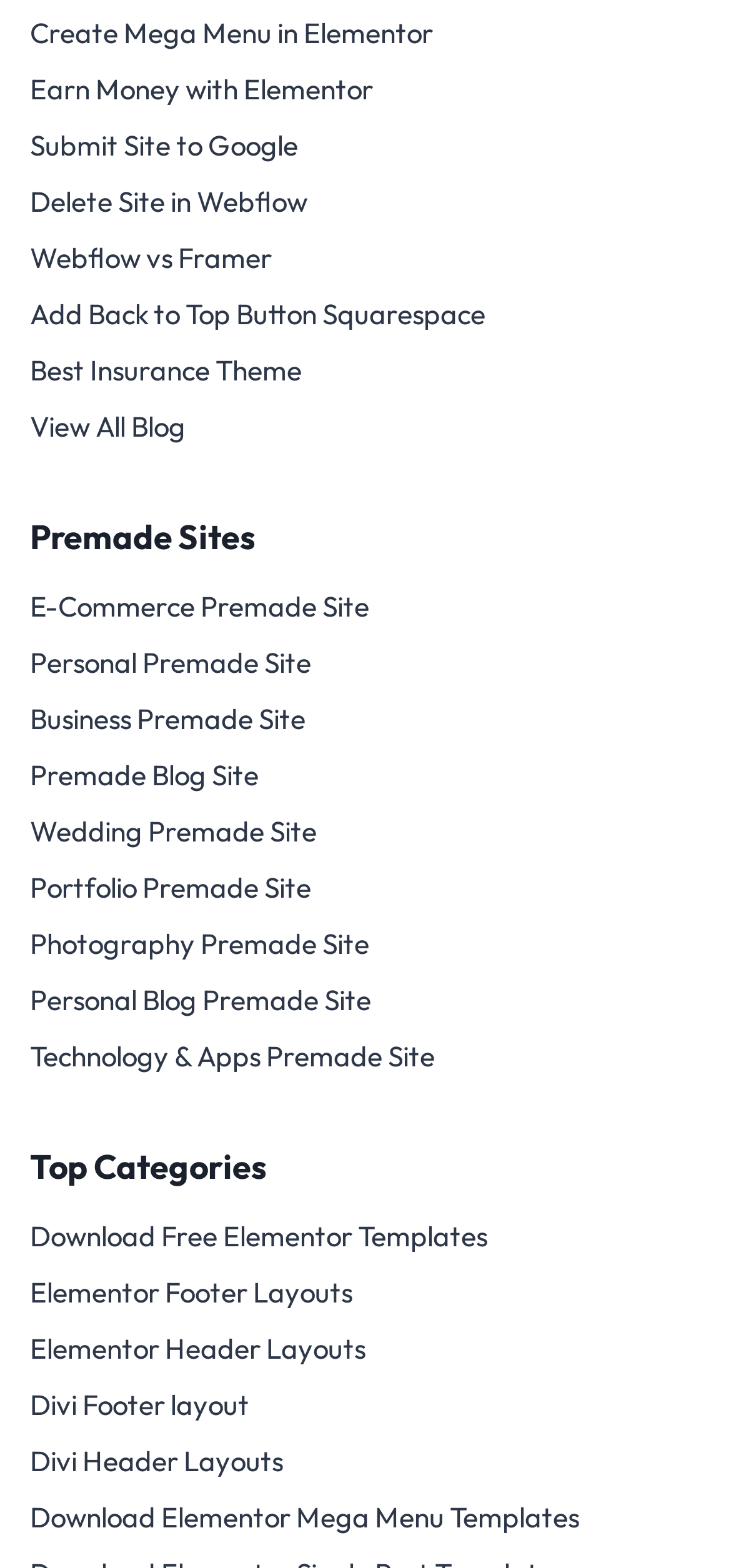Please determine the bounding box coordinates of the section I need to click to accomplish this instruction: "View all blog posts".

[0.041, 0.254, 0.959, 0.29]